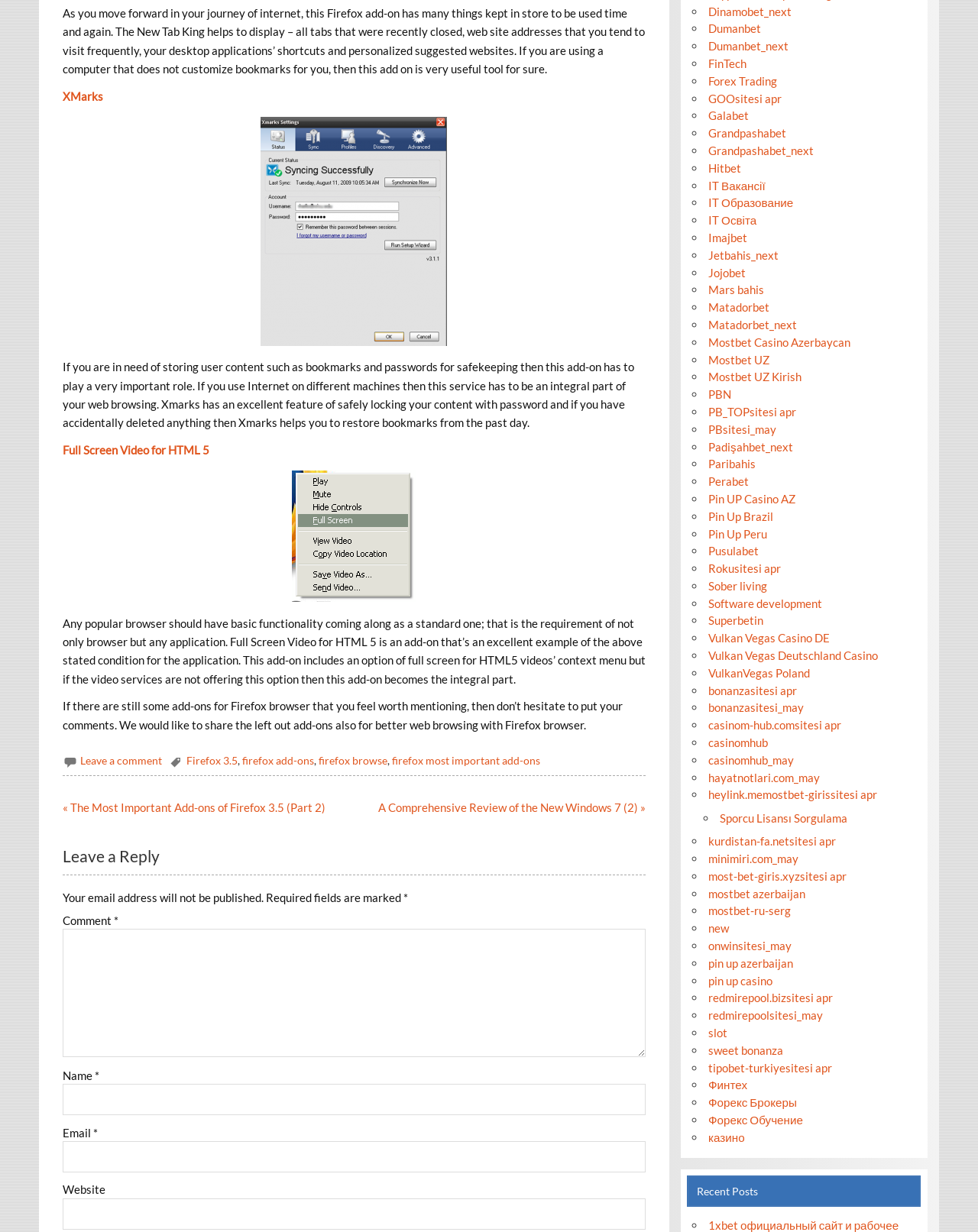Please identify the coordinates of the bounding box that should be clicked to fulfill this instruction: "Click on the 'Leave a comment' link".

[0.082, 0.612, 0.165, 0.622]